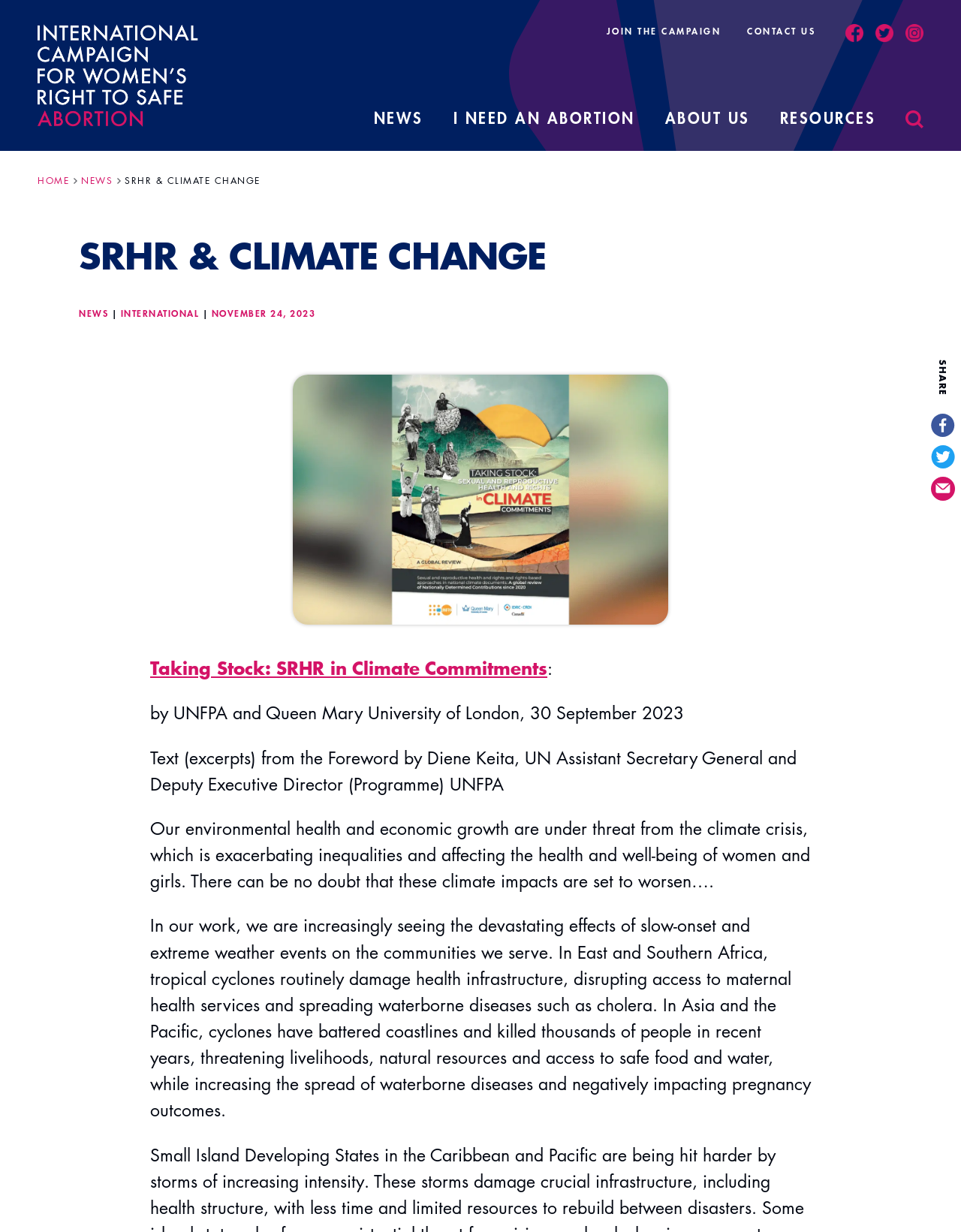Can you show the bounding box coordinates of the region to click on to complete the task described in the instruction: "Search this site"?

[0.942, 0.09, 0.961, 0.122]